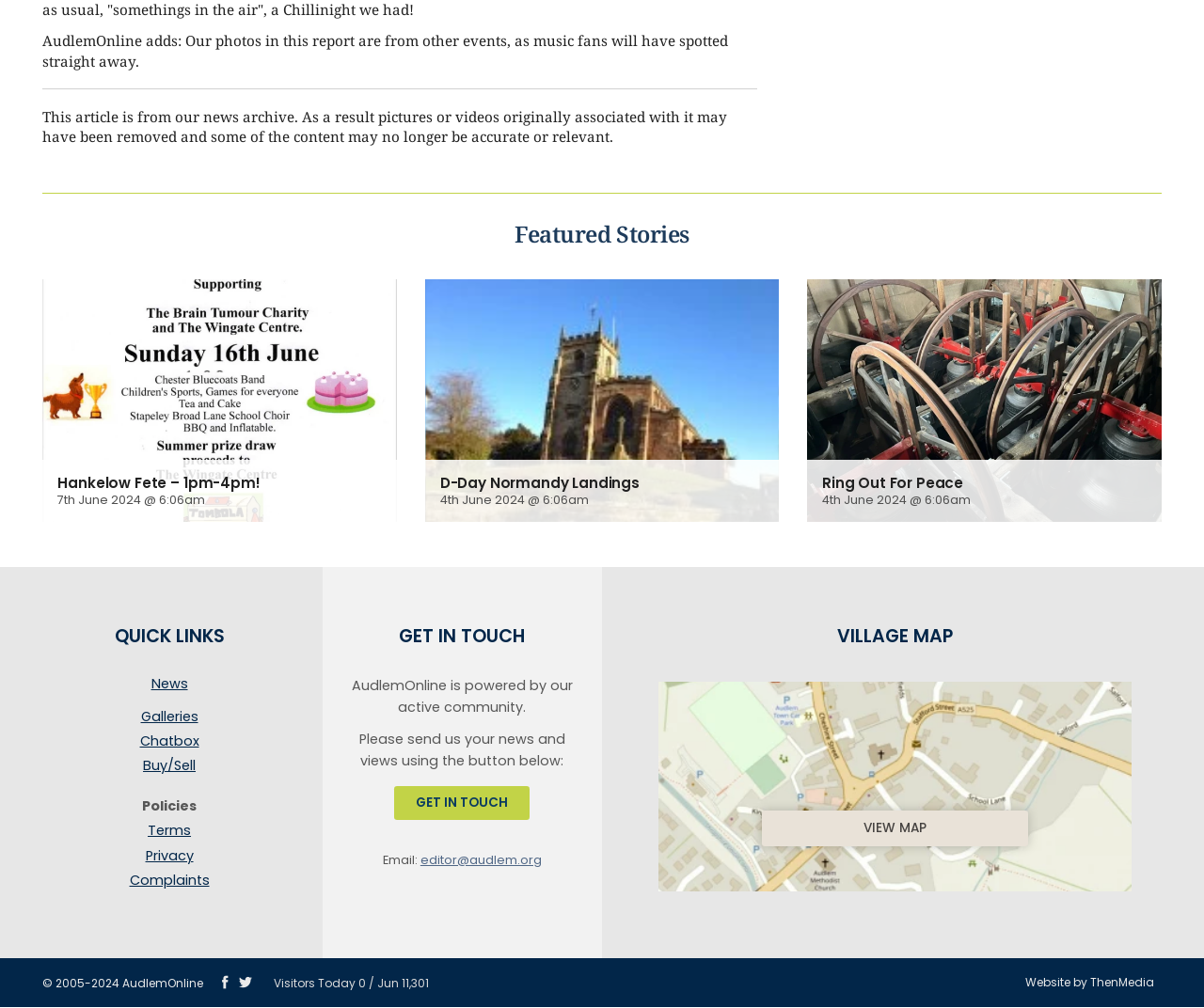Please respond in a single word or phrase: 
What is the name of the website?

AudlemOnline